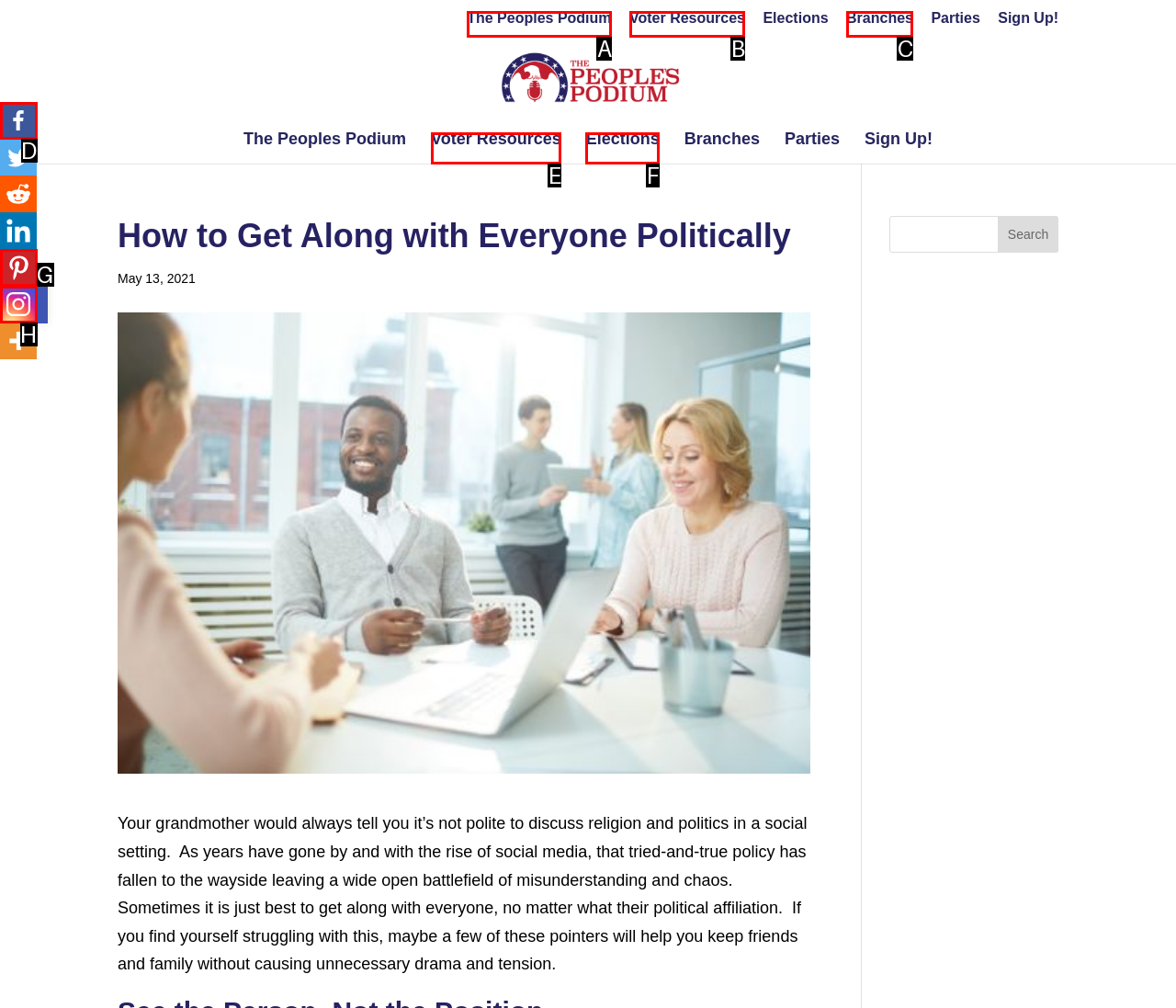With the provided description: Branches, select the most suitable HTML element. Respond with the letter of the selected option.

C